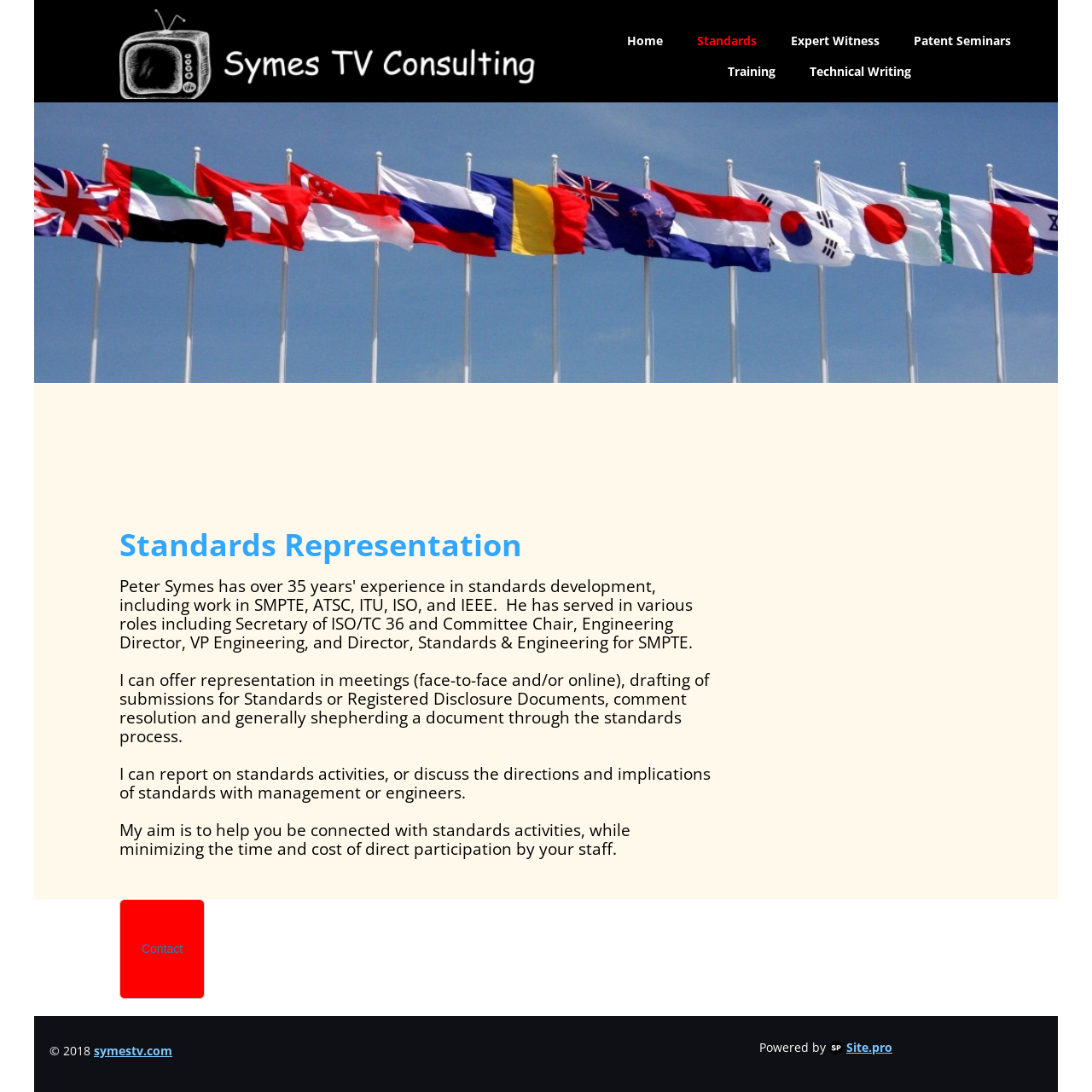How many images are there?
Refer to the image and provide a concise answer in one word or phrase.

2